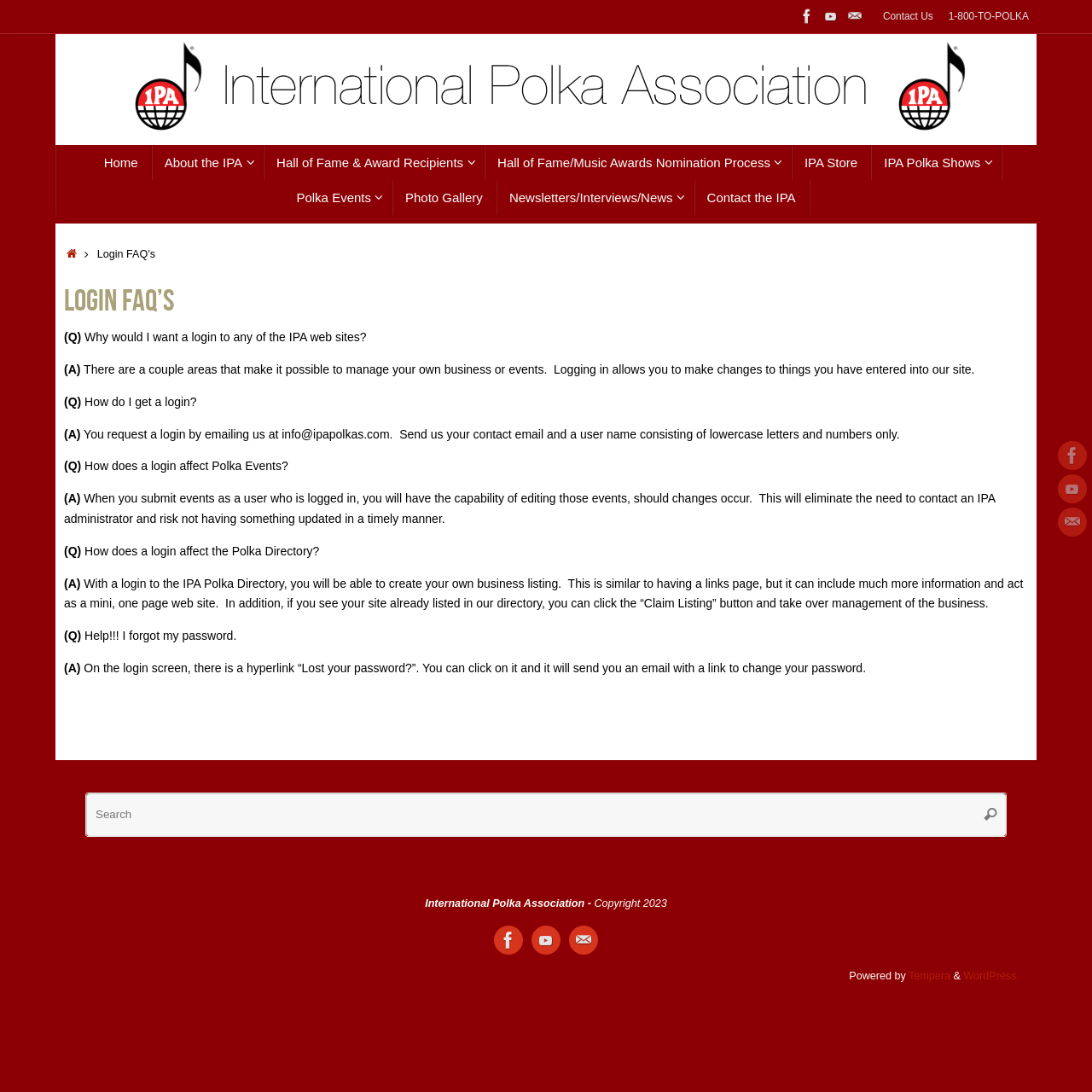Respond with a single word or phrase for the following question: 
What is the name of the organization?

International Polka Association